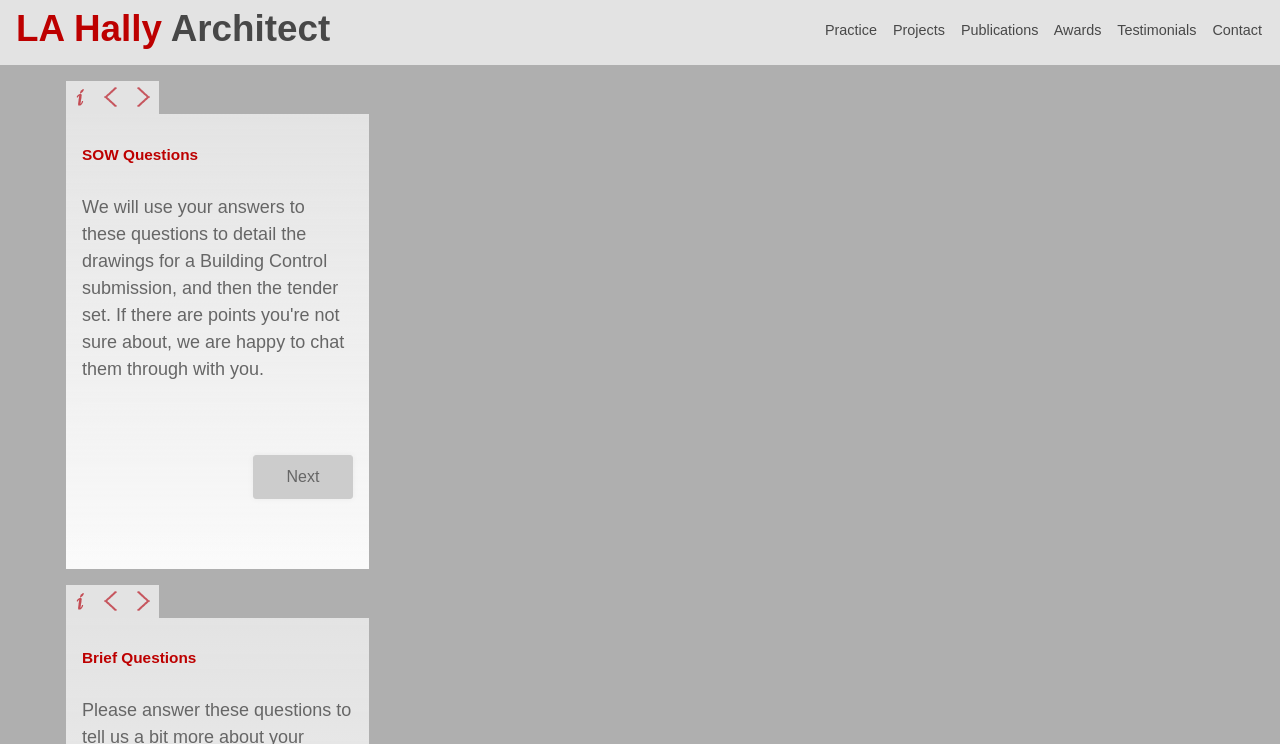How many sections of questions are there?
Please answer the question with as much detail as possible using the screenshot.

There are two sections of questions on the webpage, labeled as 'SOW Questions' and 'Brief Questions'. These sections likely contain different types of questions or prompts related to the architectural practice.